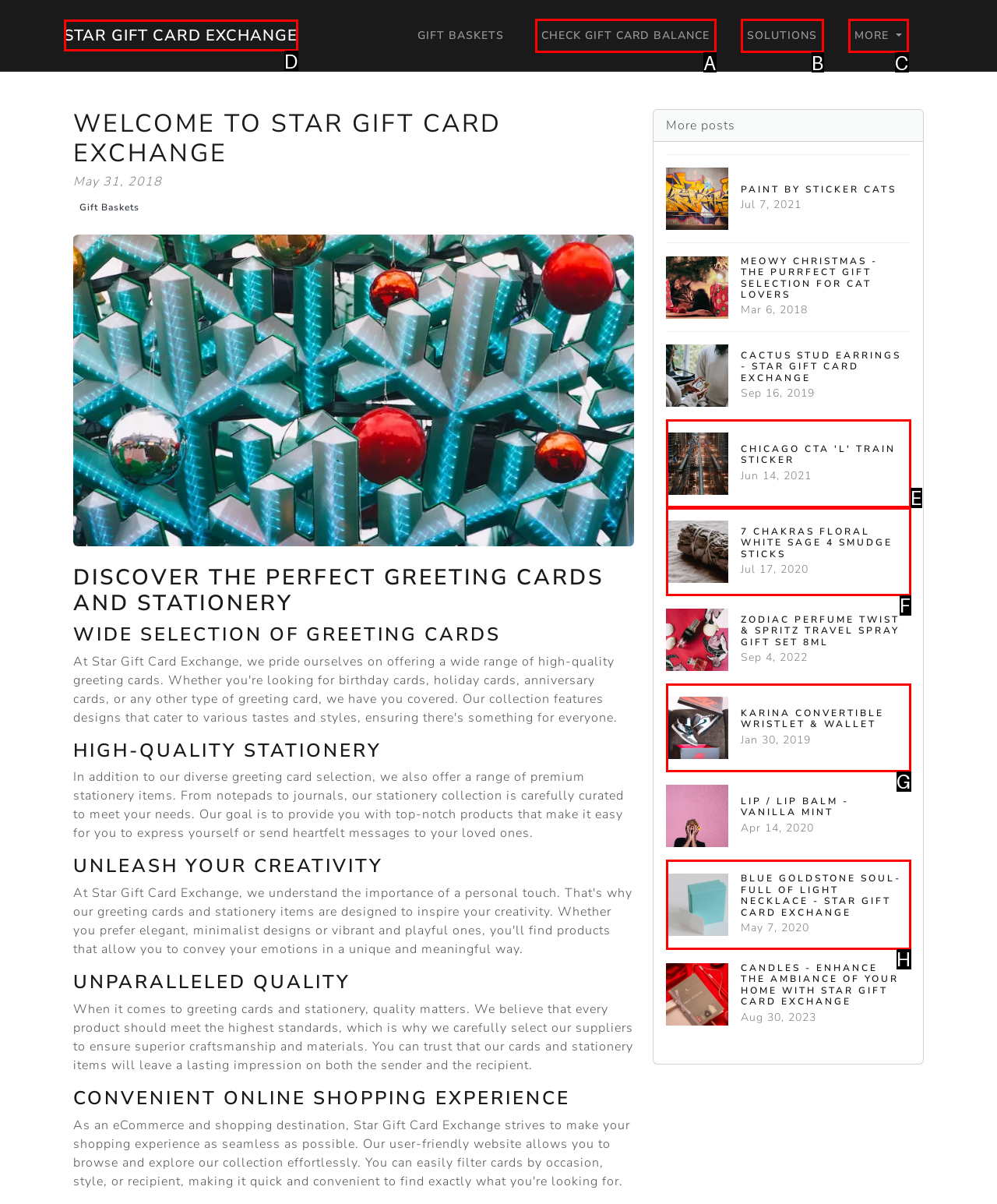Choose the HTML element that corresponds to the description: Solutions
Provide the answer by selecting the letter from the given choices.

B